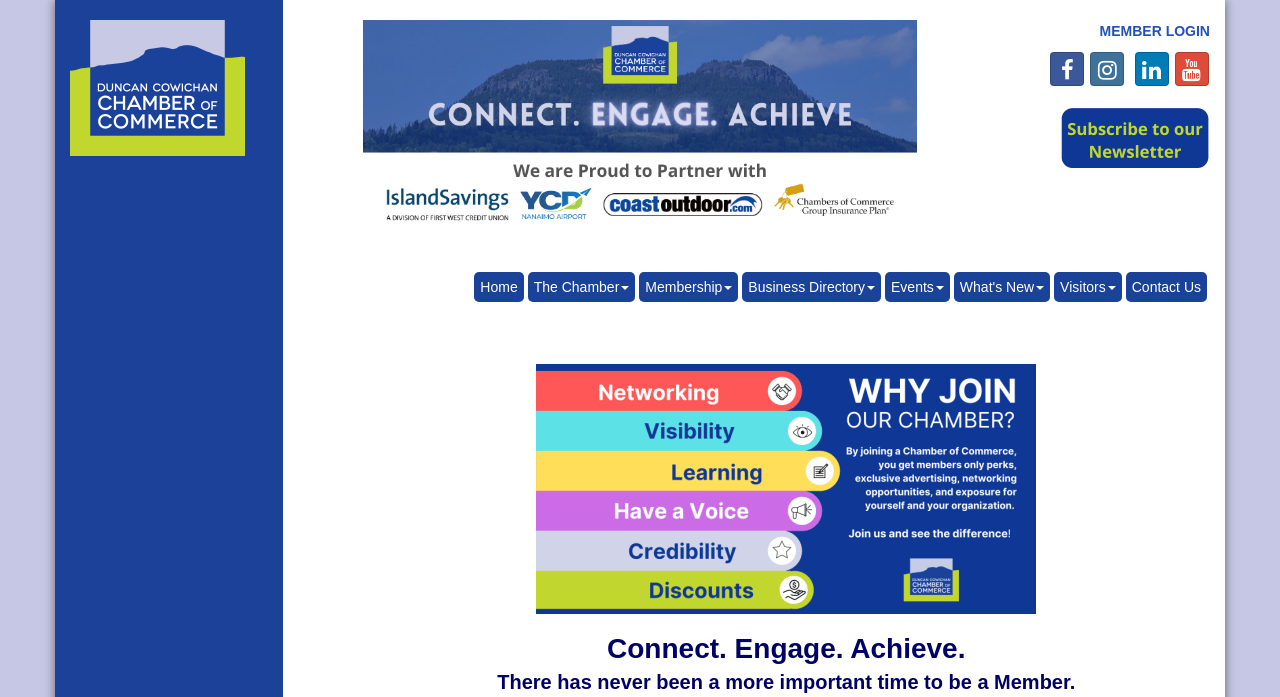Locate the bounding box coordinates of the element's region that should be clicked to carry out the following instruction: "Click the Facebook icon". The coordinates need to be four float numbers between 0 and 1, i.e., [left, top, right, bottom].

[0.82, 0.075, 0.848, 0.124]